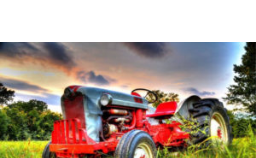What is the dominant color of the sunset sky?
Give a thorough and detailed response to the question.

The caption describes the sunset sky as 'filled with hues of orange, purple, and blue', implying that these colors are the dominant colors of the sunset sky.